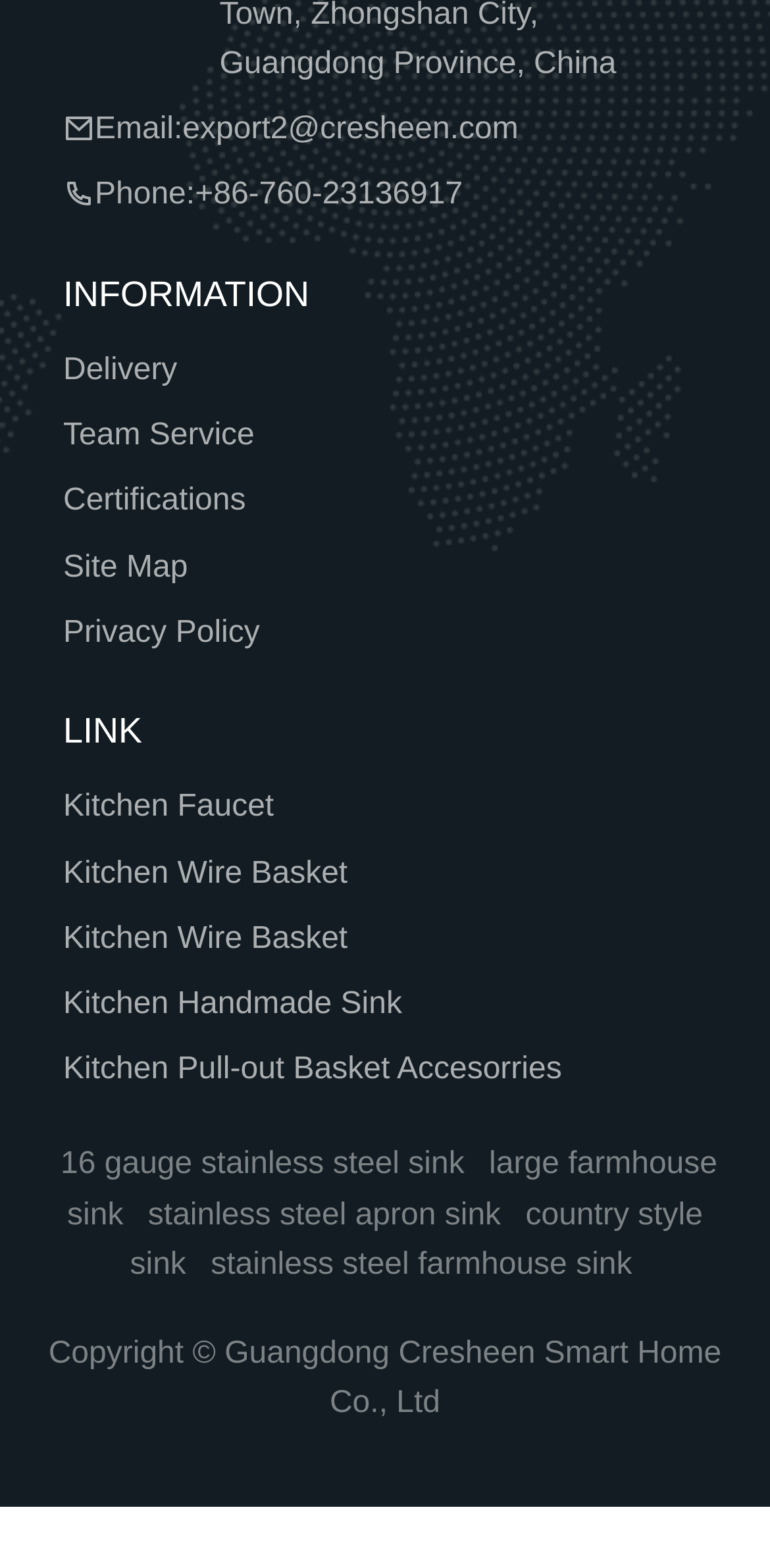Please identify the coordinates of the bounding box for the clickable region that will accomplish this instruction: "Click on Delivery".

[0.082, 0.22, 0.402, 0.252]